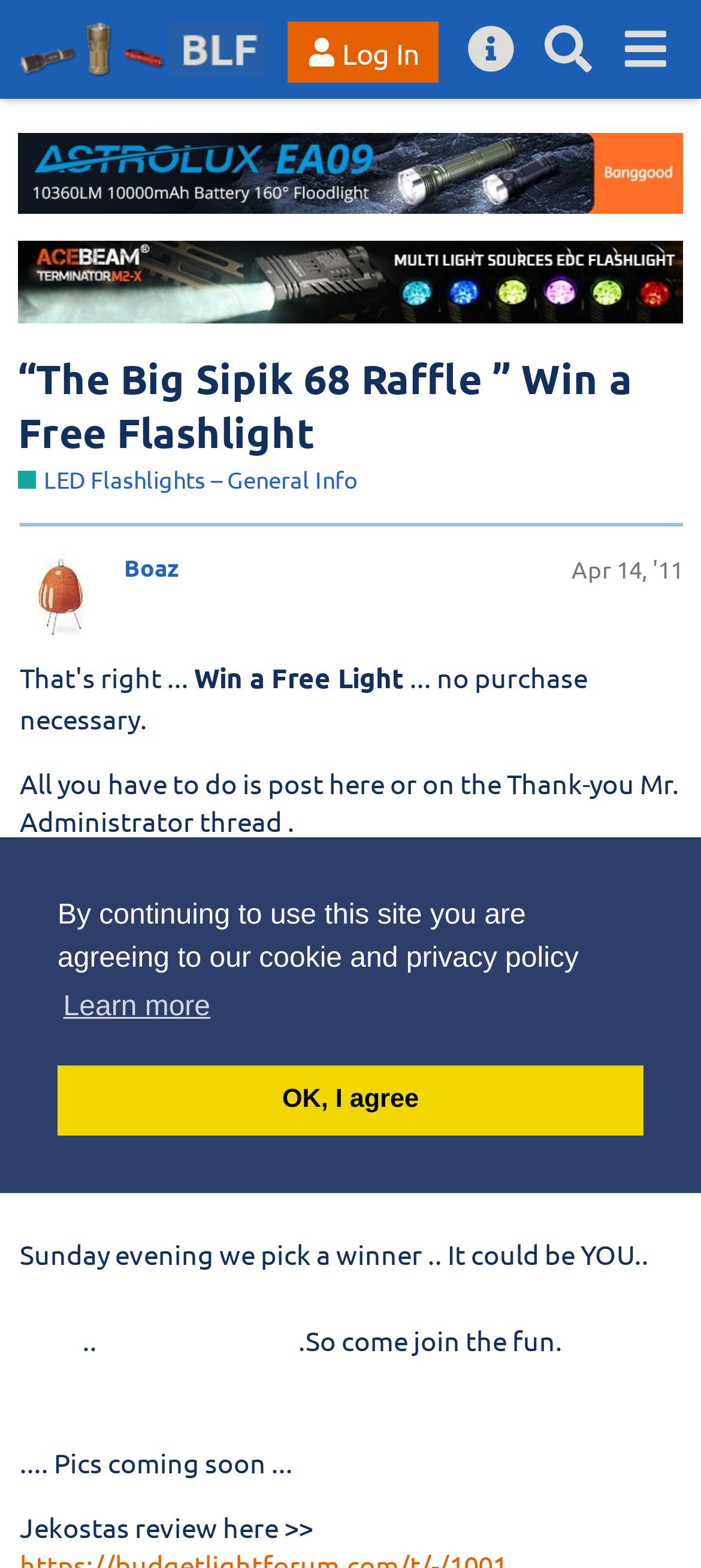Please specify the bounding box coordinates for the clickable region that will help you carry out the instruction: "Search for something".

[0.755, 0.007, 0.865, 0.056]